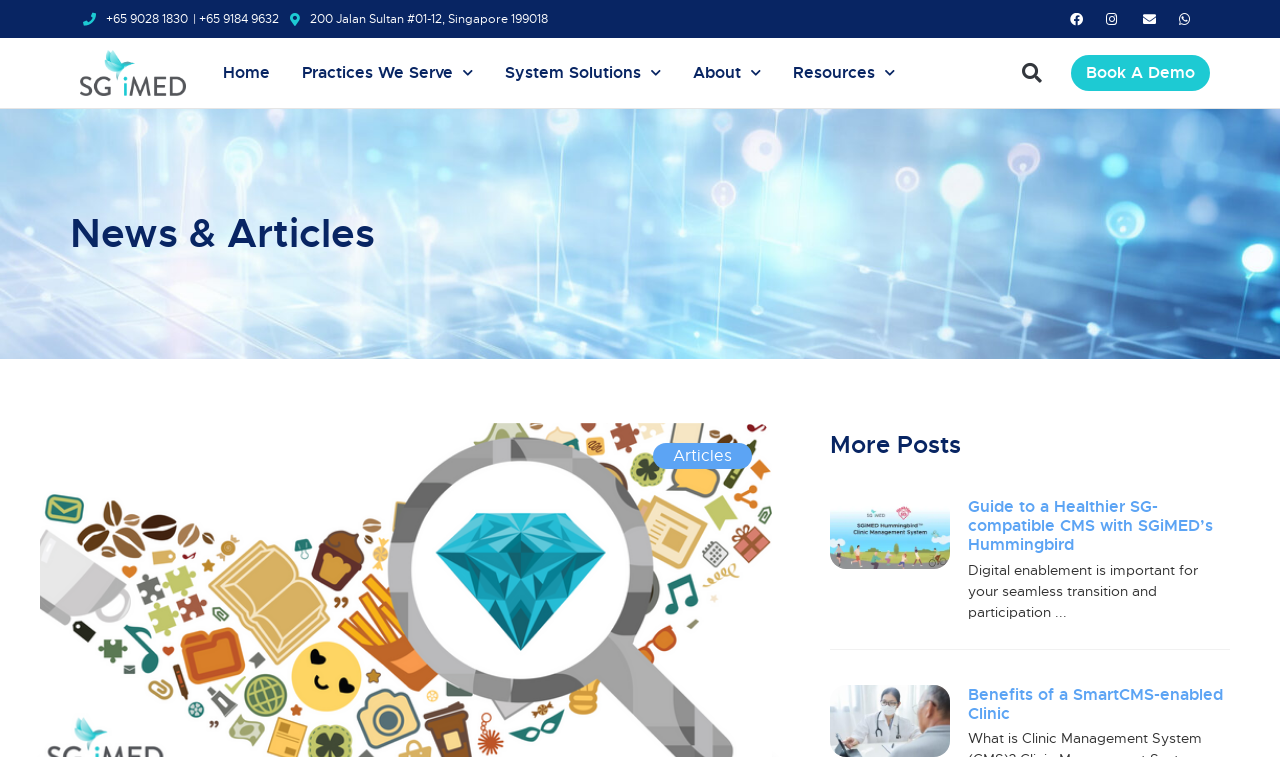Highlight the bounding box coordinates of the element you need to click to perform the following instruction: "Book a demo."

[0.837, 0.073, 0.945, 0.12]